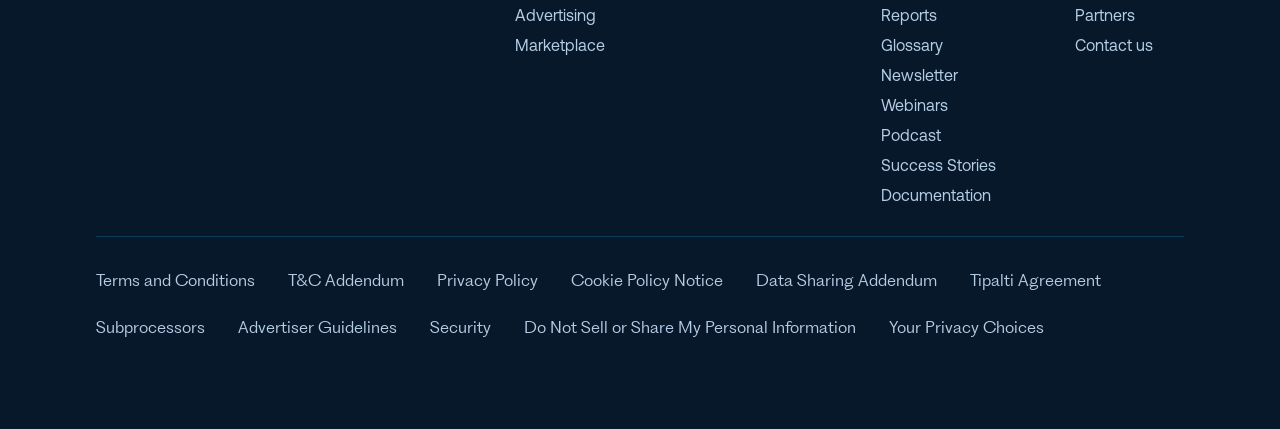How many sections are there in the top part of the webpage?
Using the image as a reference, answer the question with a short word or phrase.

2